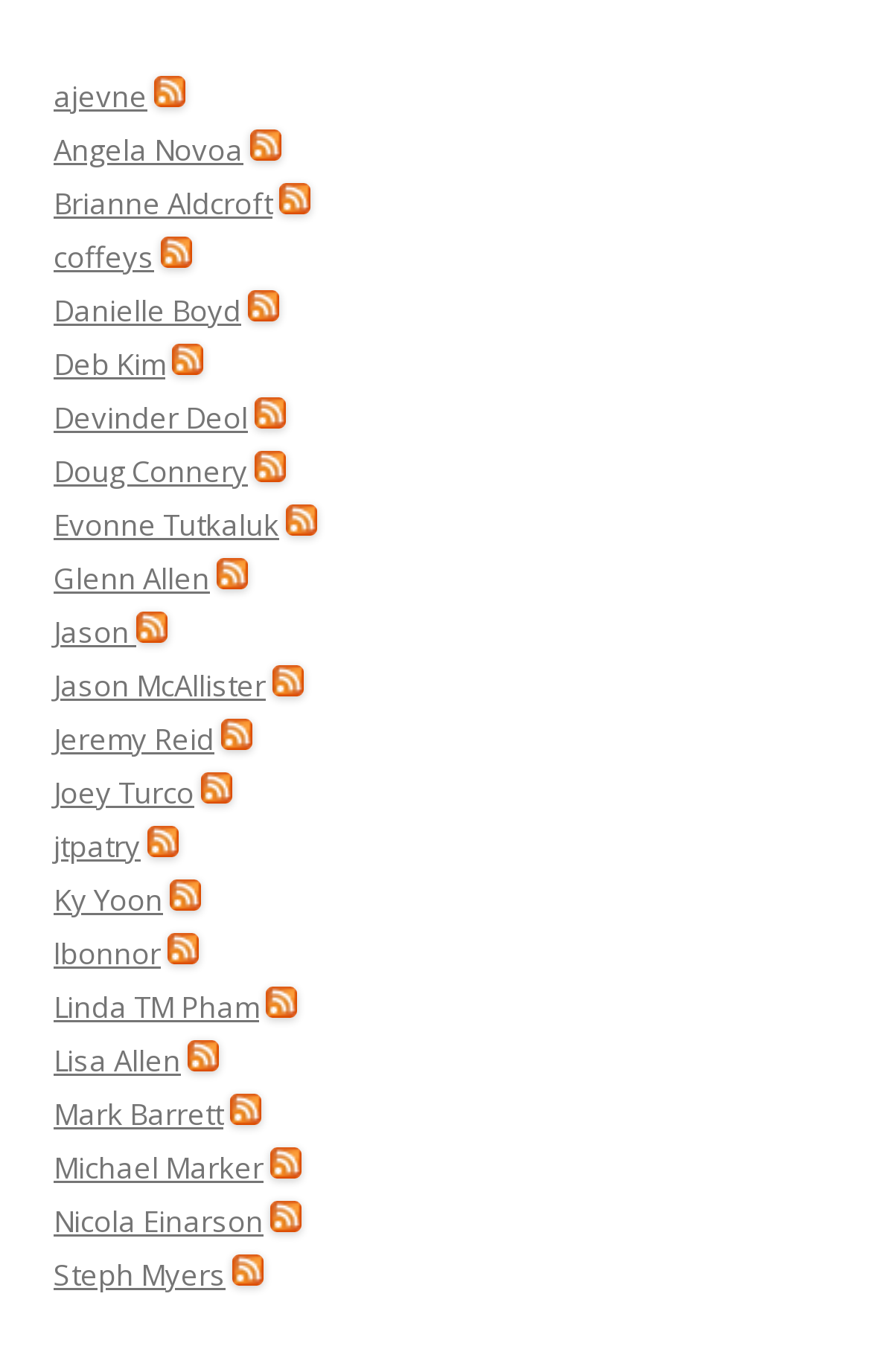Pinpoint the bounding box coordinates of the clickable element to carry out the following instruction: "View Angela Novoa's profile."

[0.062, 0.095, 0.279, 0.124]